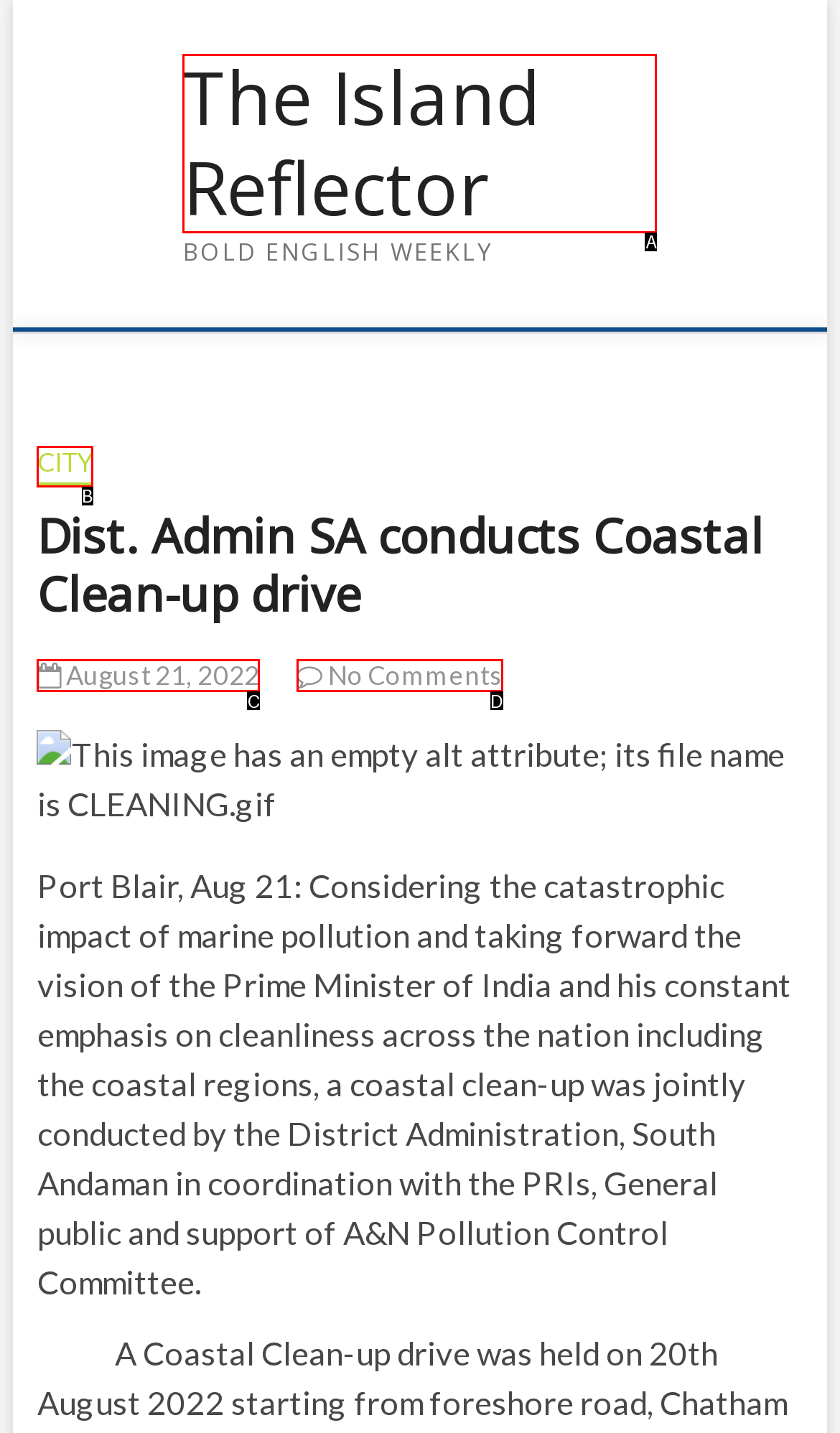Select the option that aligns with the description: No Comments
Respond with the letter of the correct choice from the given options.

D